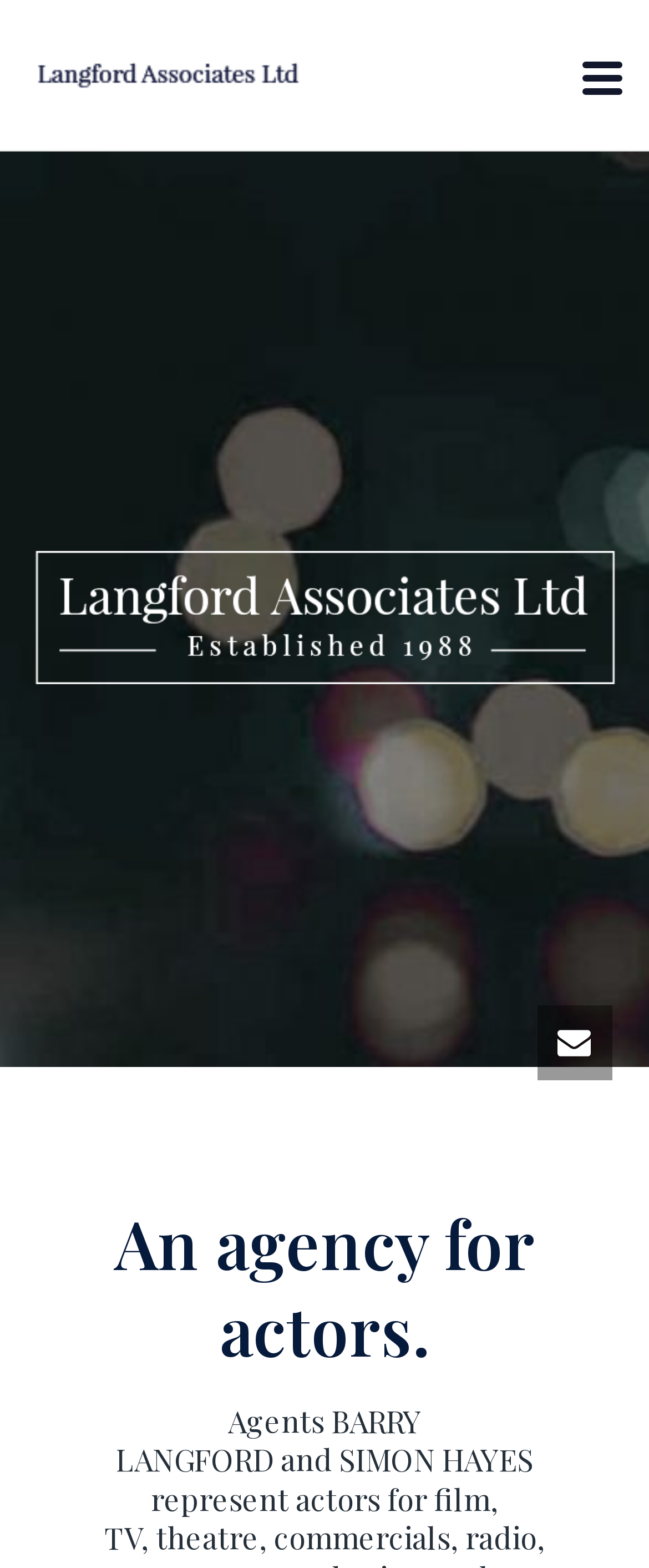Provide your answer in a single word or phrase: 
Is there a prominent heading on the webpage?

Yes